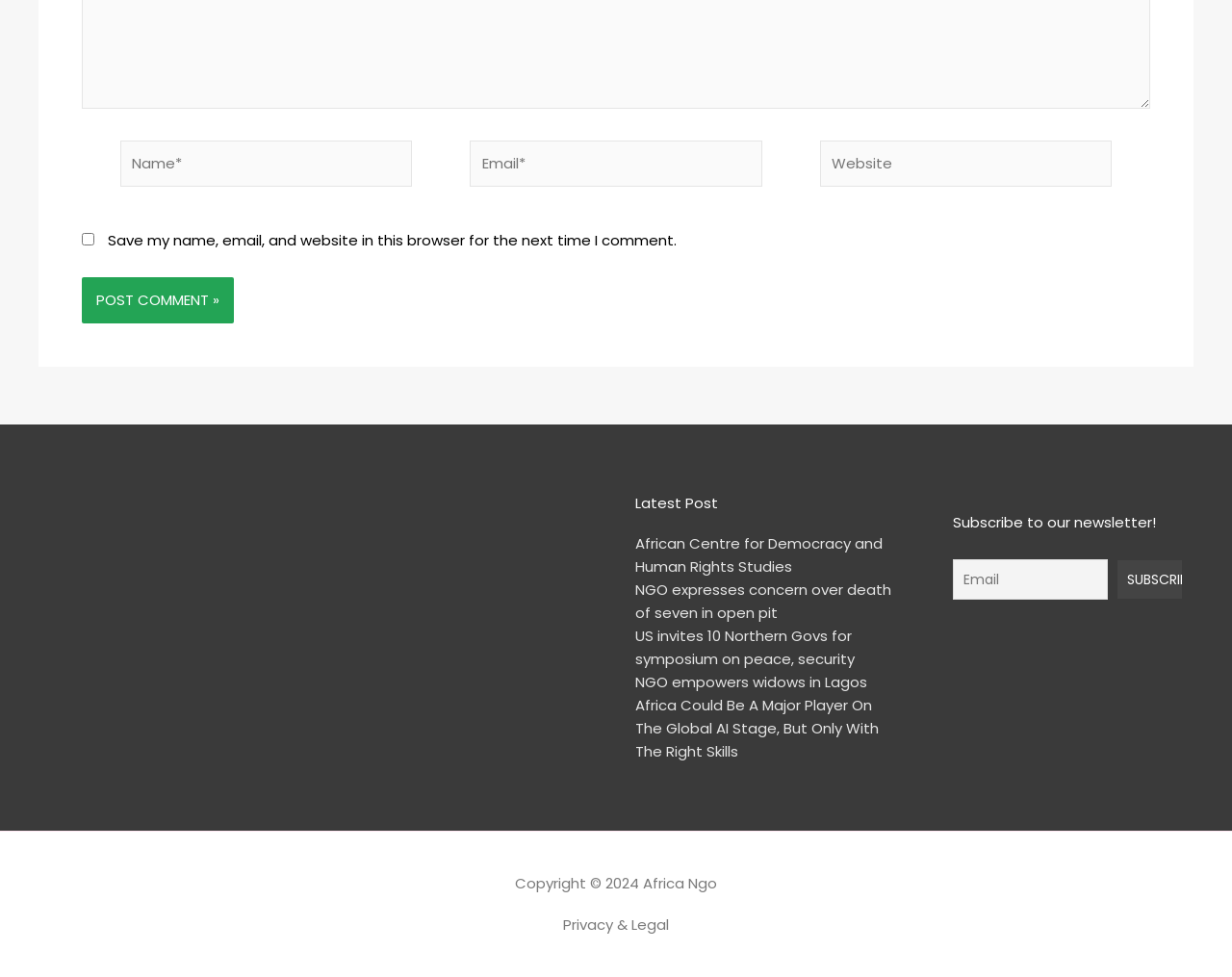Identify the bounding box for the UI element that is described as follows: "NGO empowers widows in Lagos".

[0.516, 0.688, 0.704, 0.709]